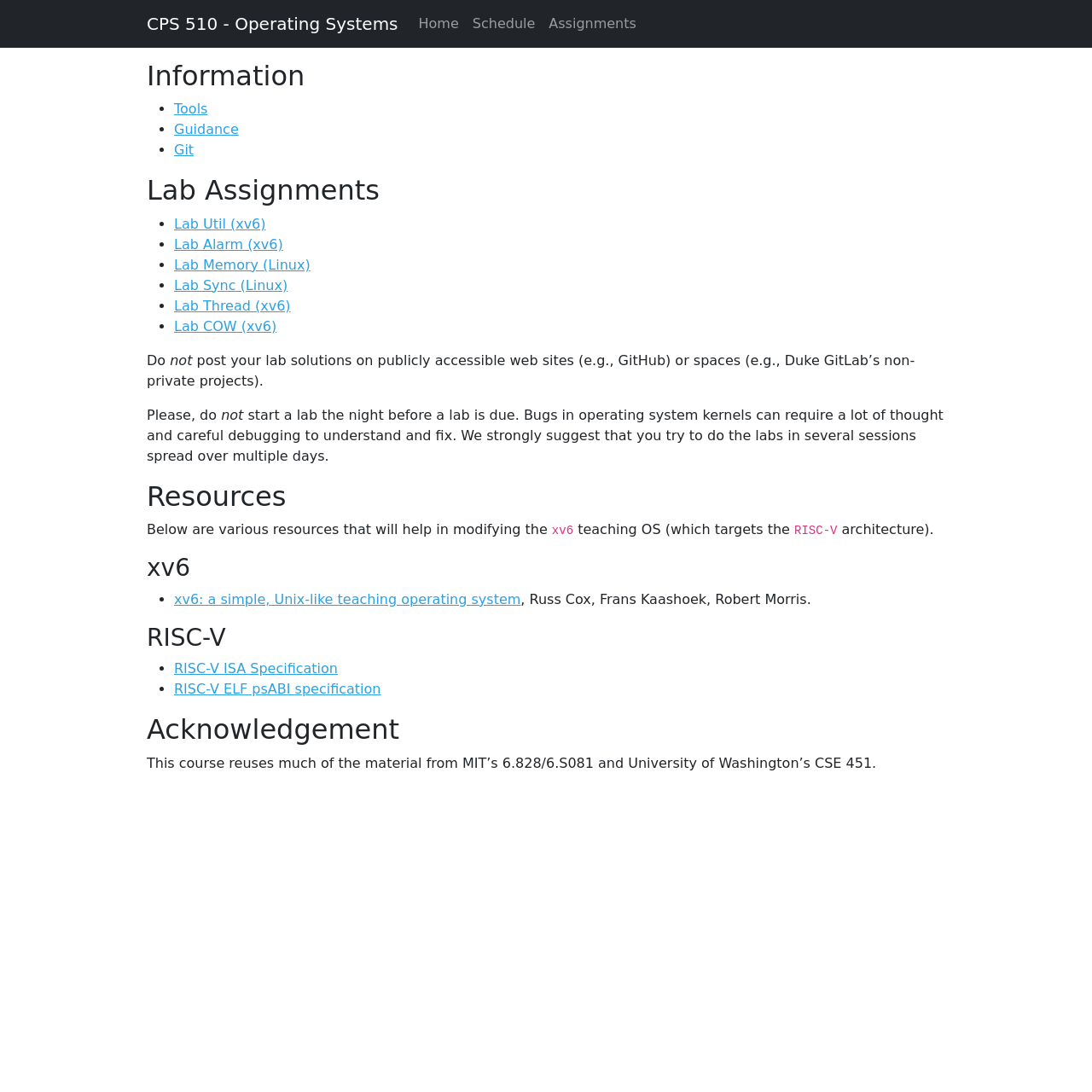Write a detailed summary of the webpage.

This webpage is about CPS 510 - Operating Systems - Assignments. At the top, there are four links: "CPS 510 - Operating Systems", "Home", "Schedule", and "Assignments", aligned horizontally. Below these links, there is a heading "Information" followed by a list of three links: "Tools", "Guidance", and "Git", each preceded by a bullet point.

Next, there is a heading "Lab Assignments" followed by a list of five links: "Lab Util (xv6)", "Lab Alarm (xv6)", "Lab Memory (Linux)", "Lab Sync (Linux)", and "Lab Thread (xv6)", each preceded by a bullet point. These links are aligned vertically, with the heading "Lab Assignments" at the top.

Below the list of lab assignments, there are three paragraphs of text. The first paragraph warns against posting lab solutions on publicly accessible websites. The second paragraph advises against starting a lab the night before it is due. The third paragraph is a continuation of the second paragraph, explaining the importance of careful debugging.

Following these paragraphs, there is a heading "Resources" followed by a paragraph of text describing the resources available for modifying the xv6 teaching OS, which targets the RISC-V architecture. Below this paragraph, there are two headings: "xv6" and "RISC-V", each followed by a list of links and text. The "xv6" section has a link to a teaching operating system, while the "RISC-V" section has links to the ISA Specification and ELF psABI specification.

Finally, there is a heading "Acknowledgement" followed by a paragraph of text acknowledging the reuse of material from MIT's 6.828/6.S081 and University of Washington's CSE 451.